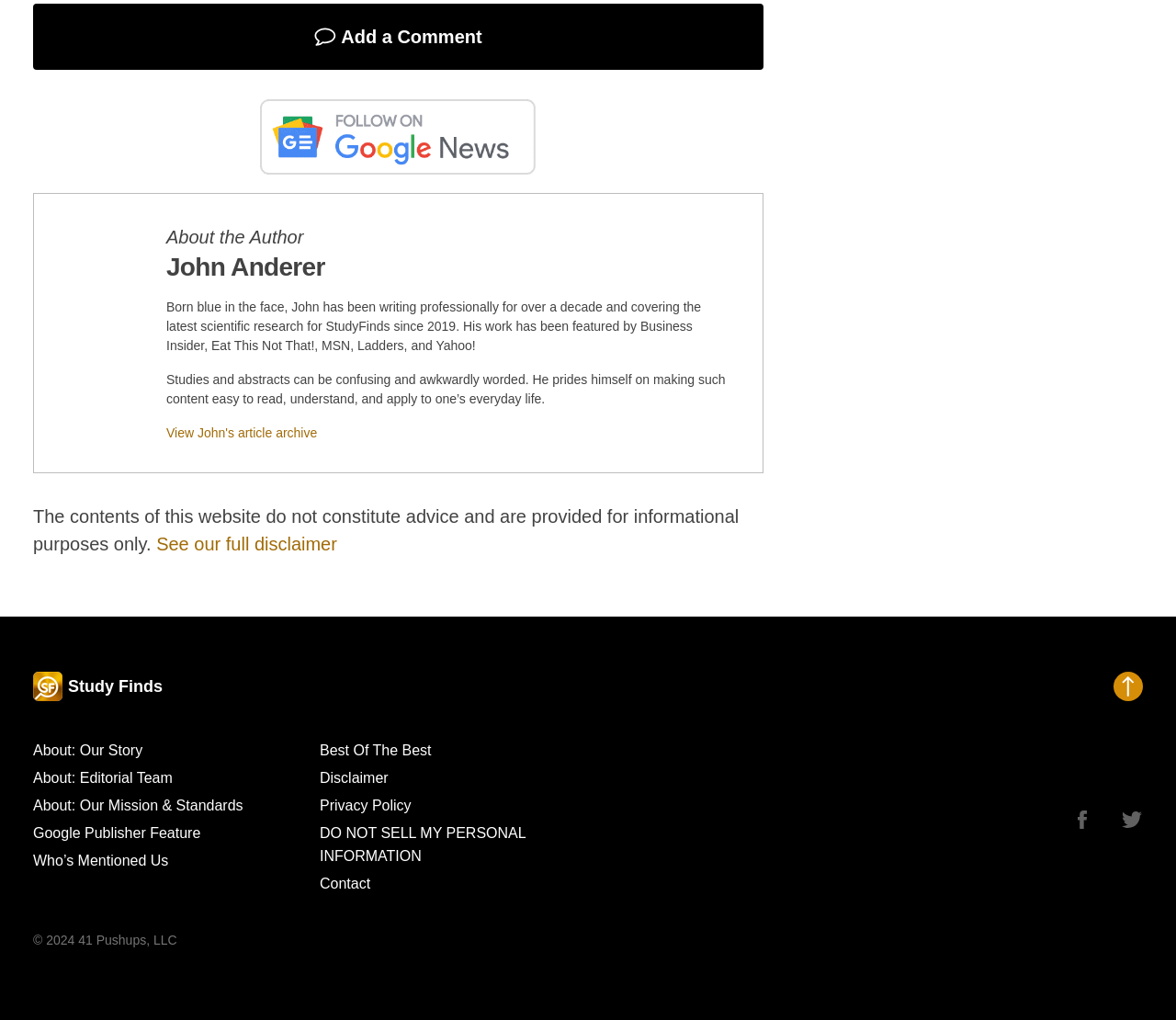Highlight the bounding box coordinates of the element that should be clicked to carry out the following instruction: "Click the link to read 'Winters Heat' book by Cristin Harber". The coordinates must be given as four float numbers ranging from 0 to 1, i.e., [left, top, right, bottom].

None